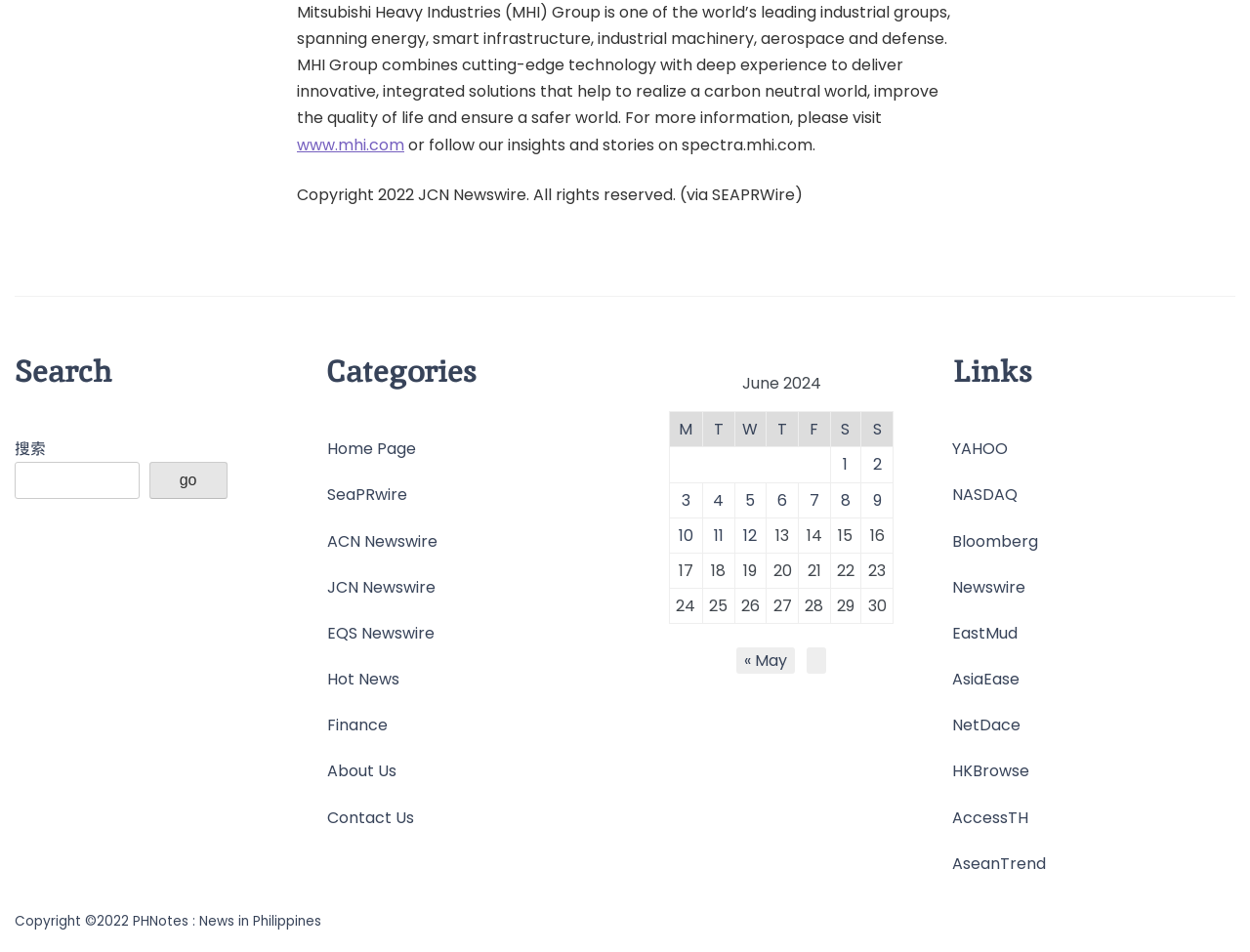What categories are listed on this webpage?
Based on the image, answer the question with a single word or brief phrase.

Home Page, SeaPRwire, etc.